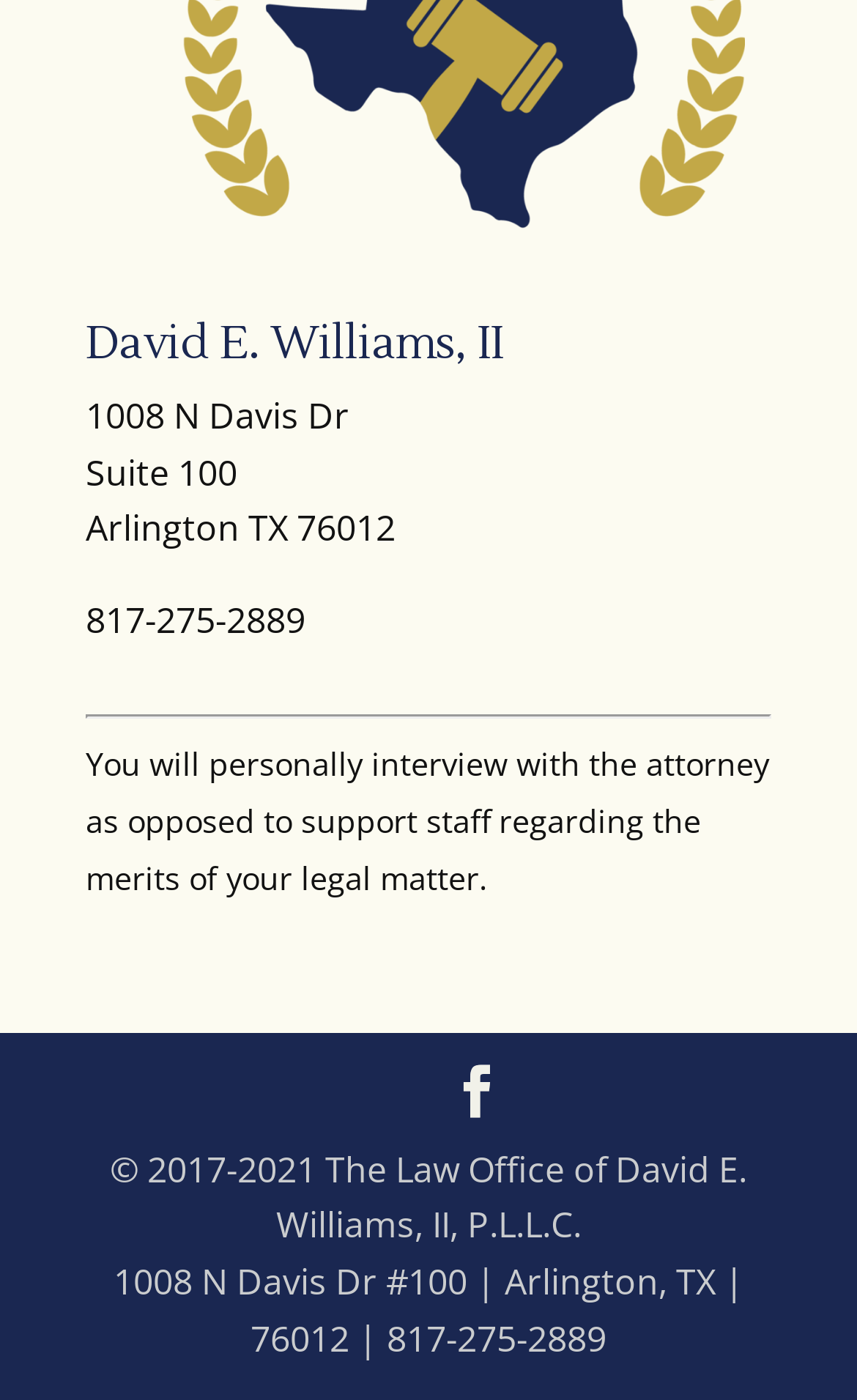Respond to the following question with a brief word or phrase:
What is the phone number of the law office?

817-275-2889